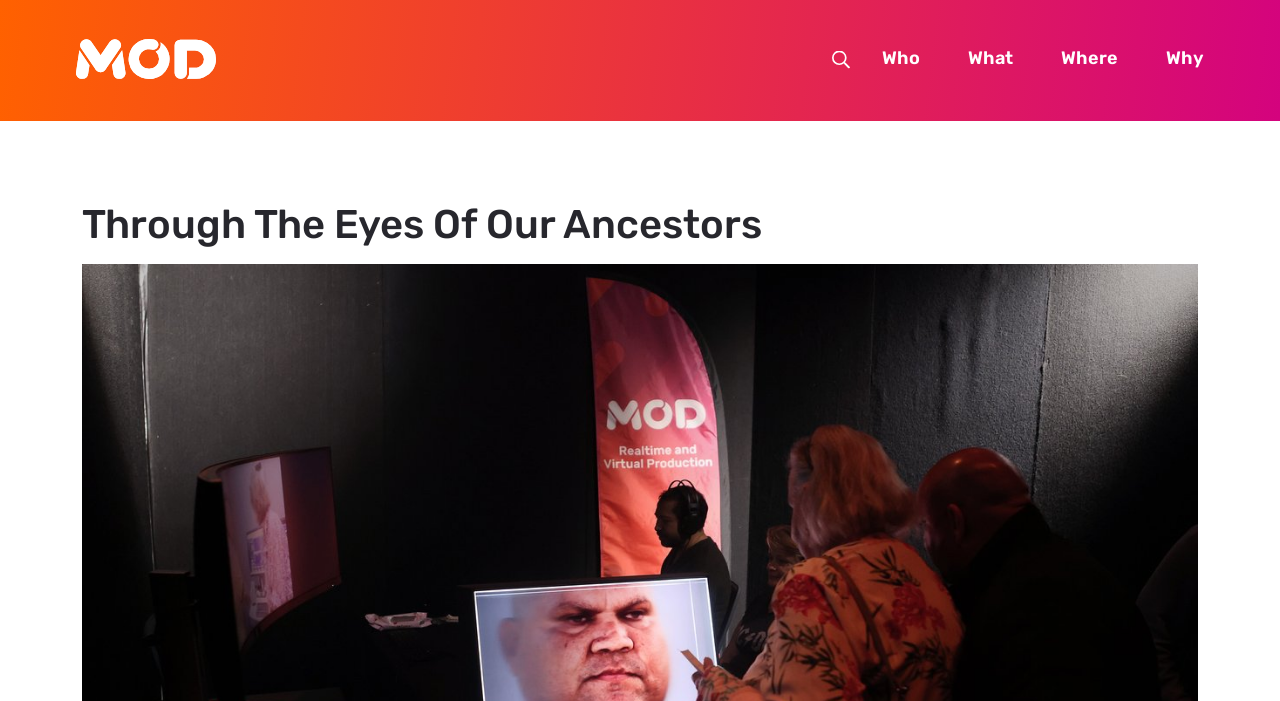Offer a meticulous caption that includes all visible features of the webpage.

The webpage is titled "Through The Eyes Of Our Ancestors" and features a logo at the top left corner. Below the logo, there is a heading with the same title, spanning almost the entire width of the page. 

On the top right side, there are four links arranged horizontally, labeled "Who", "What", "Where", and "Why", respectively. To the left of these links, there is a small textbox. 

The logo is positioned above the heading, and the links and textbox are situated above the heading as well, but more to the right.